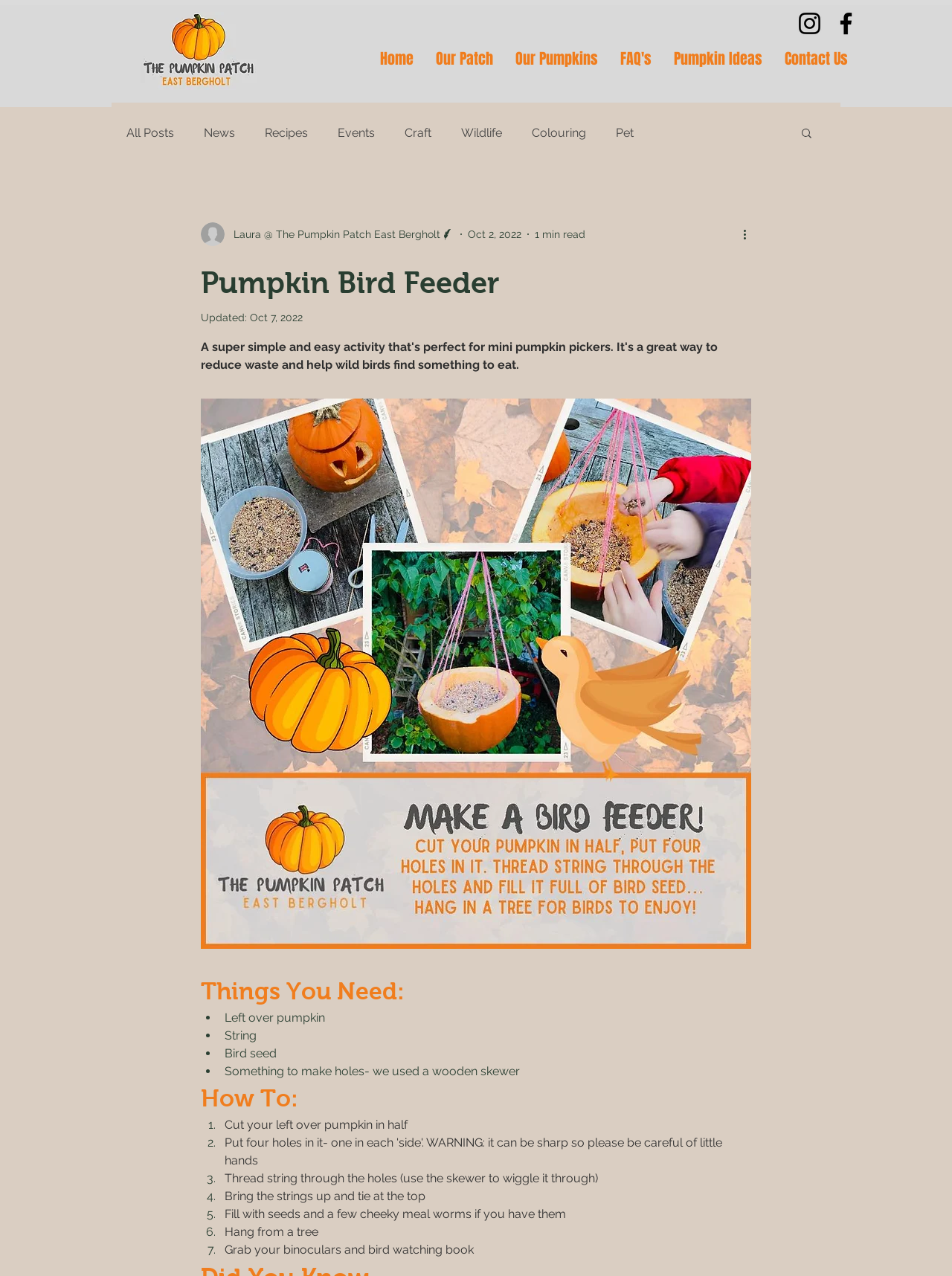Identify the bounding box coordinates for the UI element described by the following text: "aria-label="Search" name="q" placeholder="Search"". Provide the coordinates as four float numbers between 0 and 1, in the format [left, top, right, bottom].

None